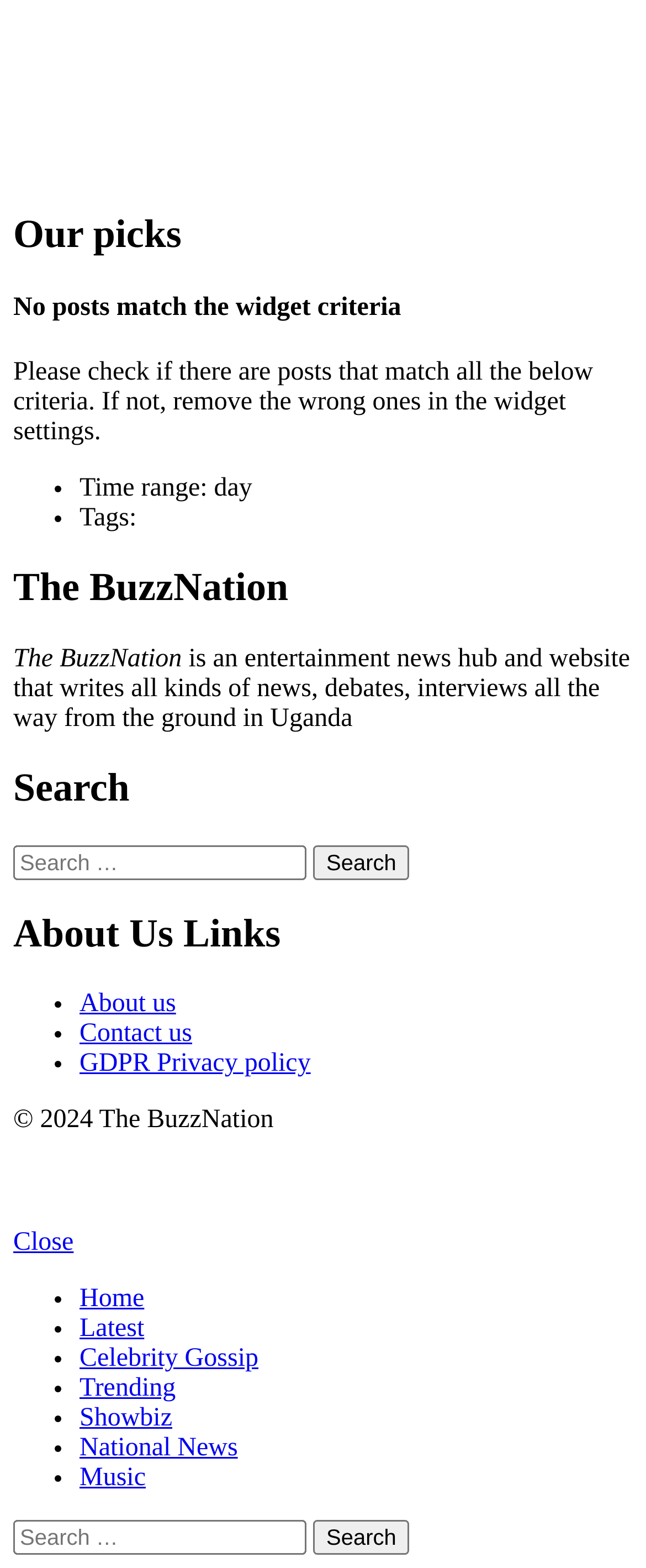Identify the bounding box of the HTML element described here: "parent_node: © 2024 The BuzzNation". Provide the coordinates as four float numbers between 0 and 1: [left, top, right, bottom].

[0.021, 0.765, 0.164, 0.783]